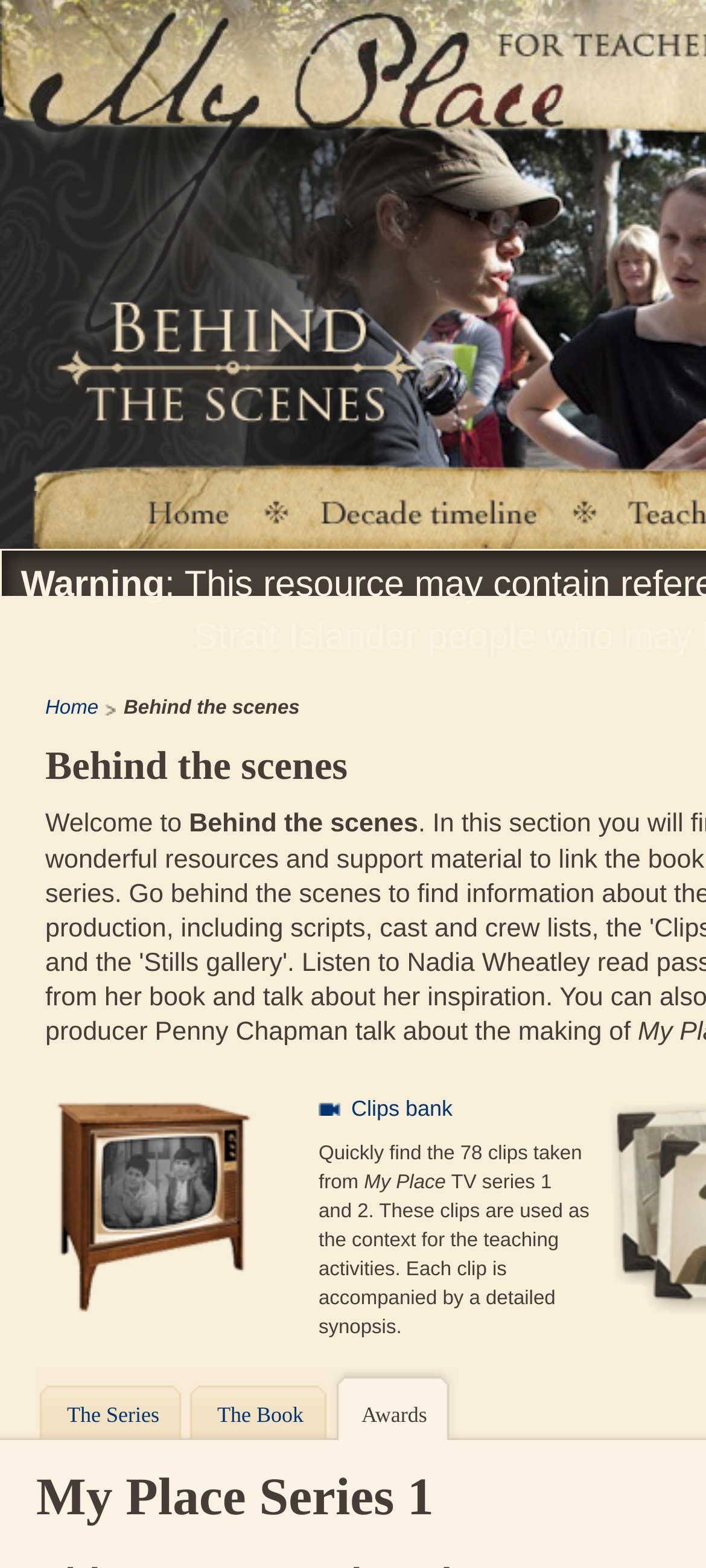Find the bounding box coordinates for the UI element that matches this description: "Home".

[0.177, 0.303, 0.351, 0.35]